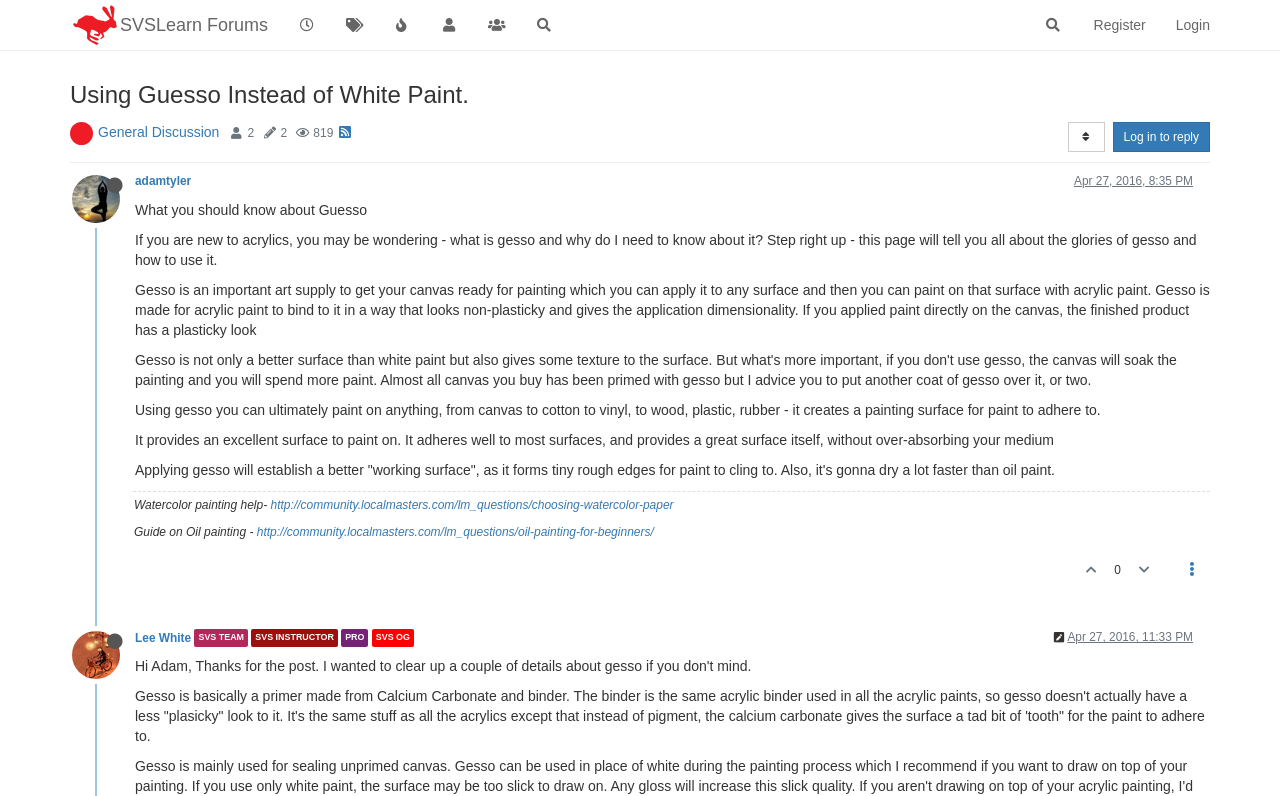Answer the question using only a single word or phrase: 
What is the function of the search button?

To search the forum